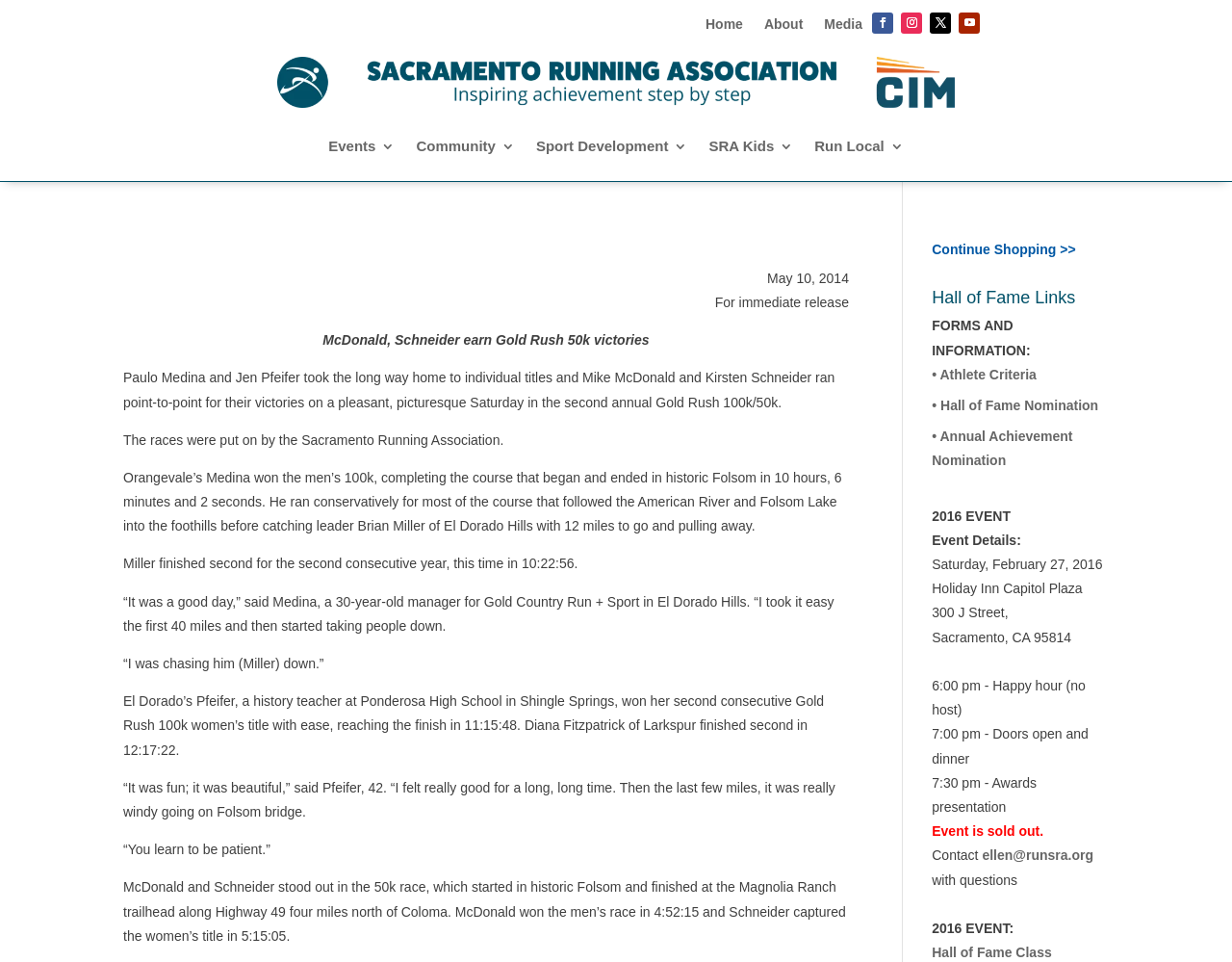Please identify the bounding box coordinates of the region to click in order to complete the given instruction: "Read about Hall of Fame Links". The coordinates should be four float numbers between 0 and 1, i.e., [left, top, right, bottom].

[0.756, 0.302, 0.9, 0.327]